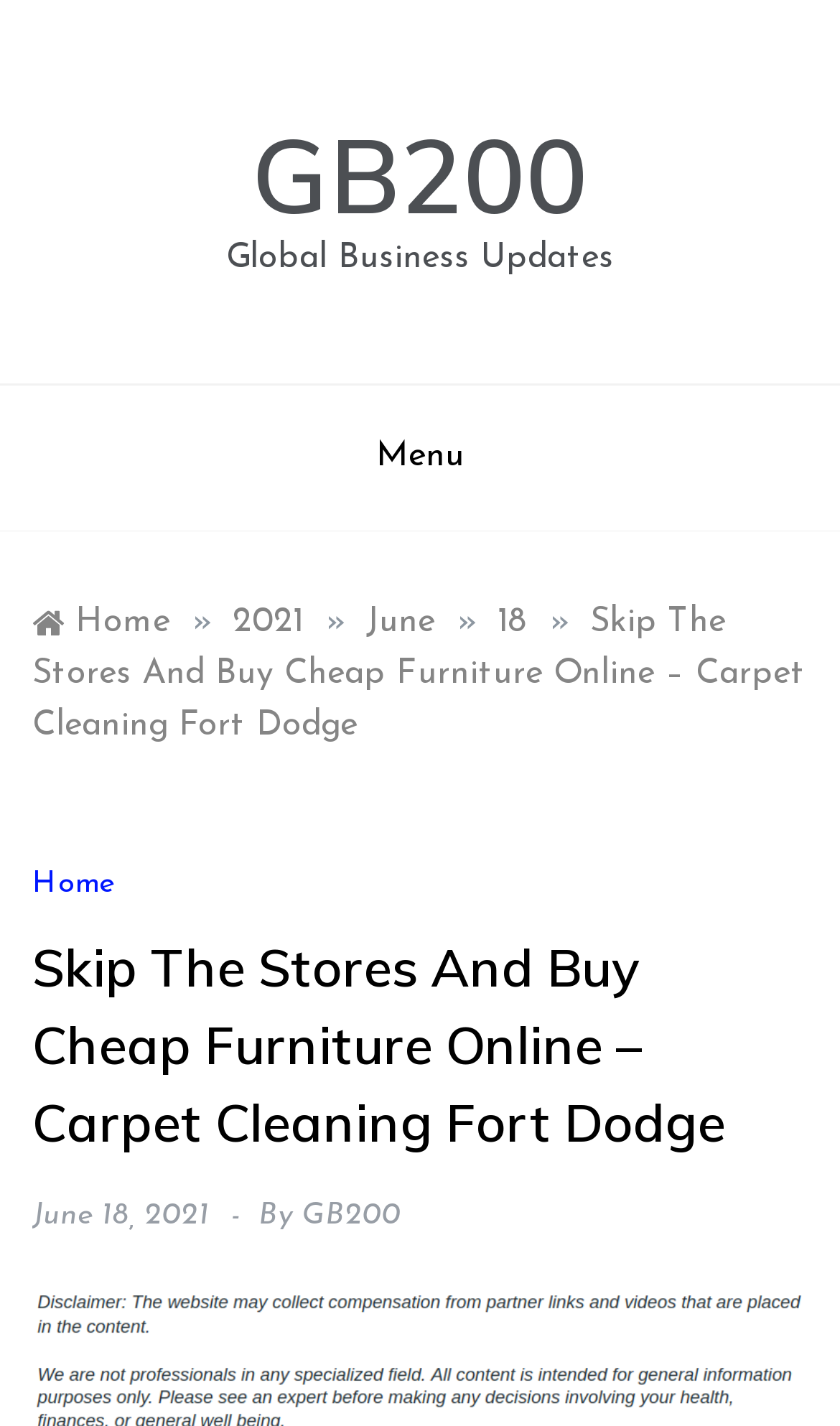What is the navigation menu called?
Please answer the question as detailed as possible based on the image.

I found the navigation menu by looking at the element 'Breadcrumbs' which is a navigation element located at the top of the page. It contains links to 'Home', '2021', 'June', and '18', suggesting that it is a navigation menu.